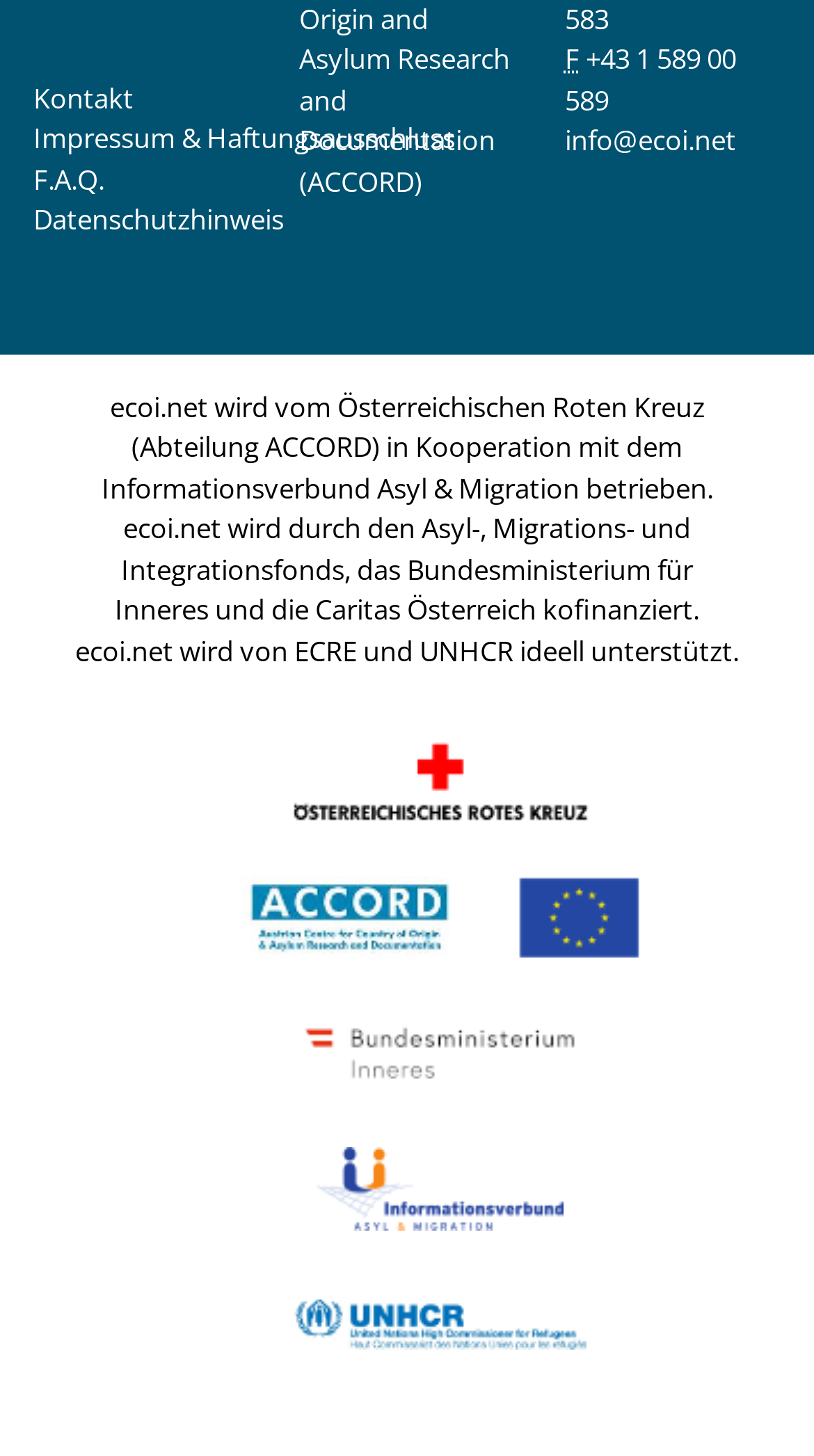Please indicate the bounding box coordinates for the clickable area to complete the following task: "Check the F.A.Q. section". The coordinates should be specified as four float numbers between 0 and 1, i.e., [left, top, right, bottom].

[0.041, 0.11, 0.128, 0.135]